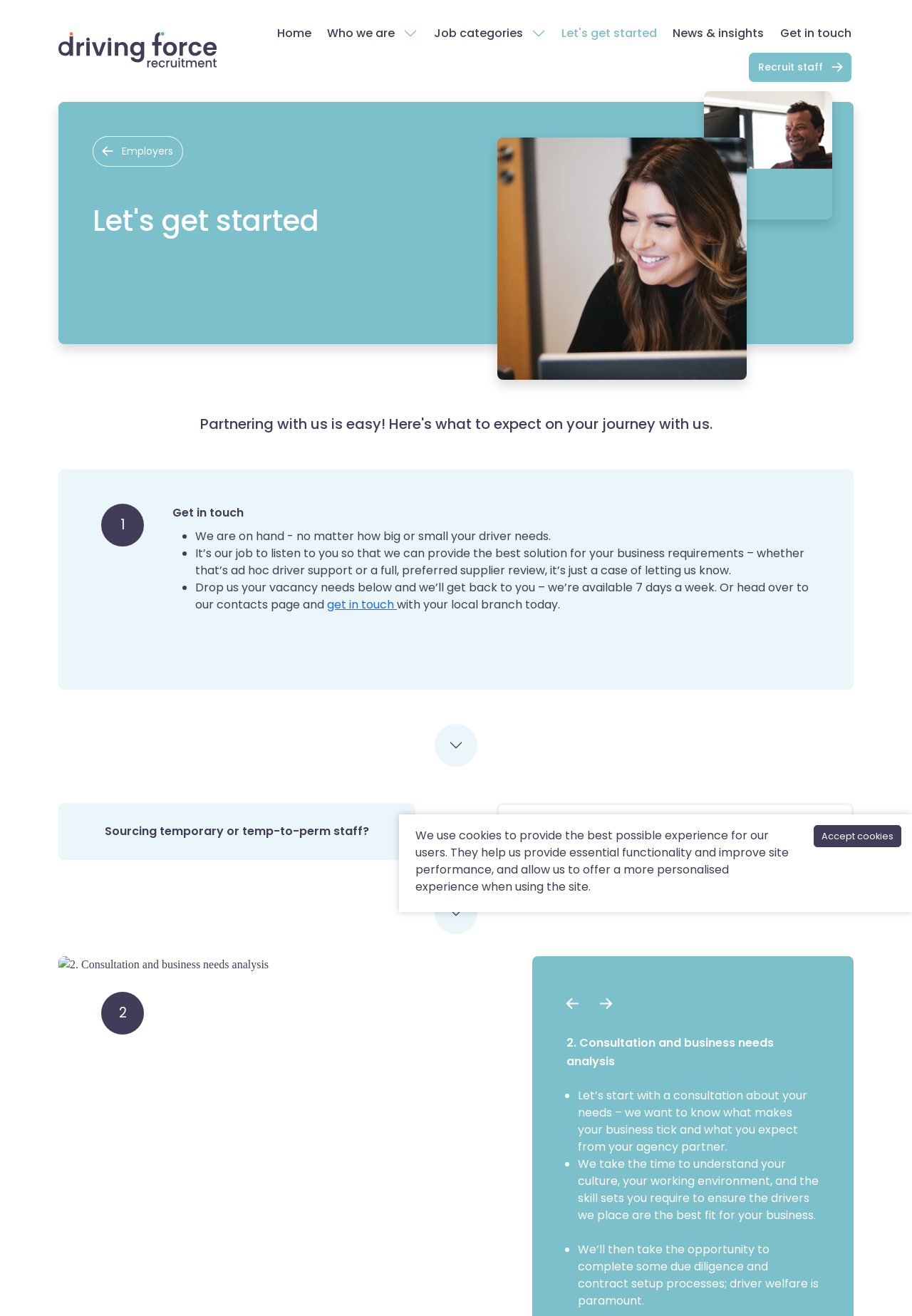Produce an extensive caption that describes everything on the webpage.

The webpage is about Driving Force, a company that provides commercial driving services. At the top of the page, there is a navigation menu with links to "Home", "Who we are", "Job categories", "Let's get started", "News & insights", "Get in touch", and "Recruit staff". Below the navigation menu, there is a large banner image with a heading "Let's get started" and a subheading "Partnering with us is easy! Here's what to expect on your journey with us."

To the left of the banner image, there is a section with three bullet points describing the benefits of working with Driving Force. The bullet points are accompanied by a small icon and a brief description of each benefit.

Below the banner image, there is a tab list with two tabs: "Sourcing temporary or temp-to-perm staff?" and "Looking for a permanent addition to the team?". The first tab is selected by default, and it displays a heading and a brief description of the service.

Further down the page, there is a section with a heading "2. Consultation and business needs analysis" and a brief description of the service. This section is accompanied by three bullet points describing the process of consultation and business needs analysis.

At the bottom of the page, there is a cookie policy notice with a button to accept cookies.

Throughout the page, there are several images, including a banner image, icons, and a small image in the tab list. The layout of the page is clean and organized, with clear headings and concise text.